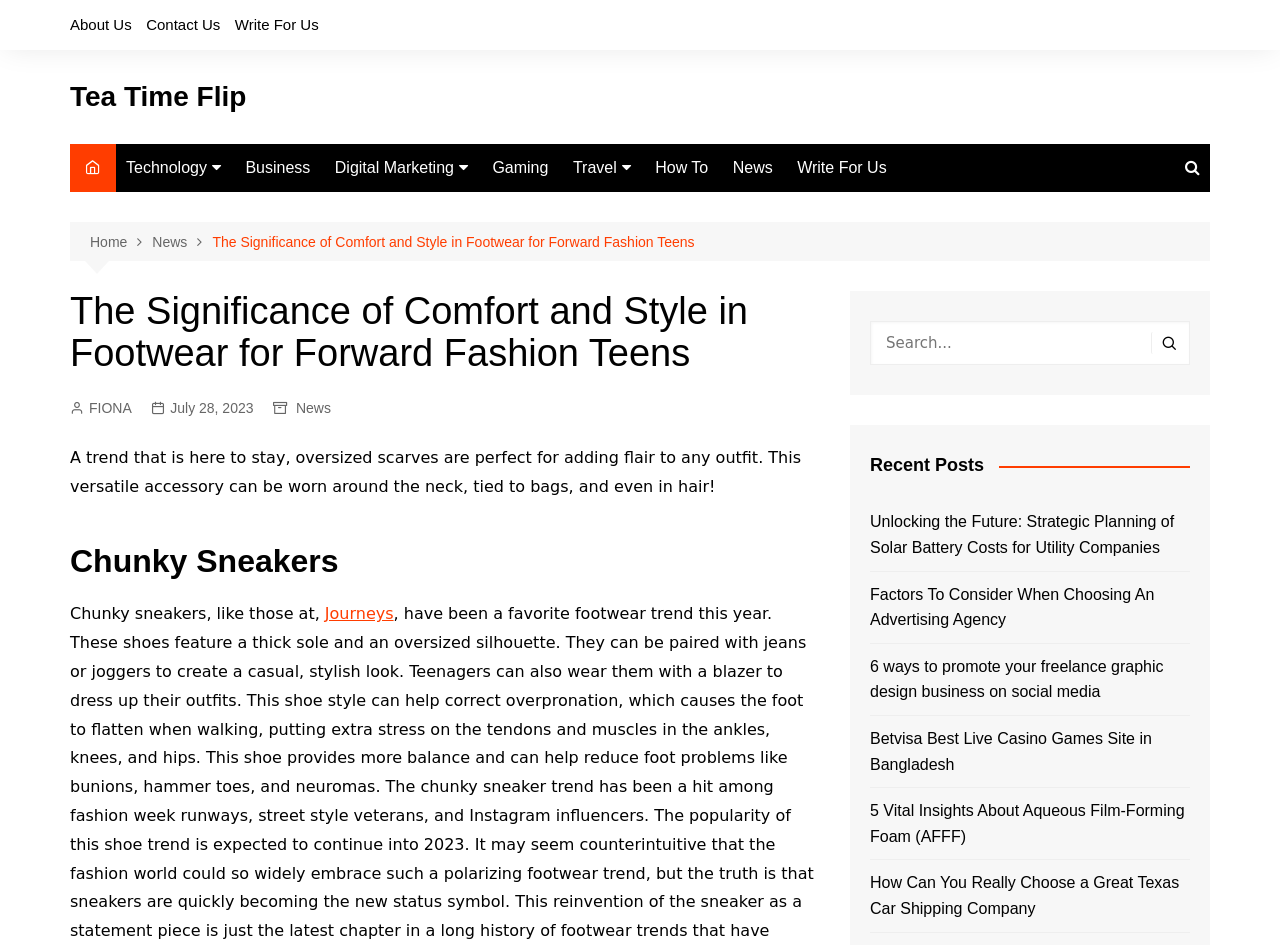Identify the bounding box coordinates of the region that needs to be clicked to carry out this instruction: "Search for something". Provide these coordinates as four float numbers ranging from 0 to 1, i.e., [left, top, right, bottom].

[0.68, 0.34, 0.93, 0.386]